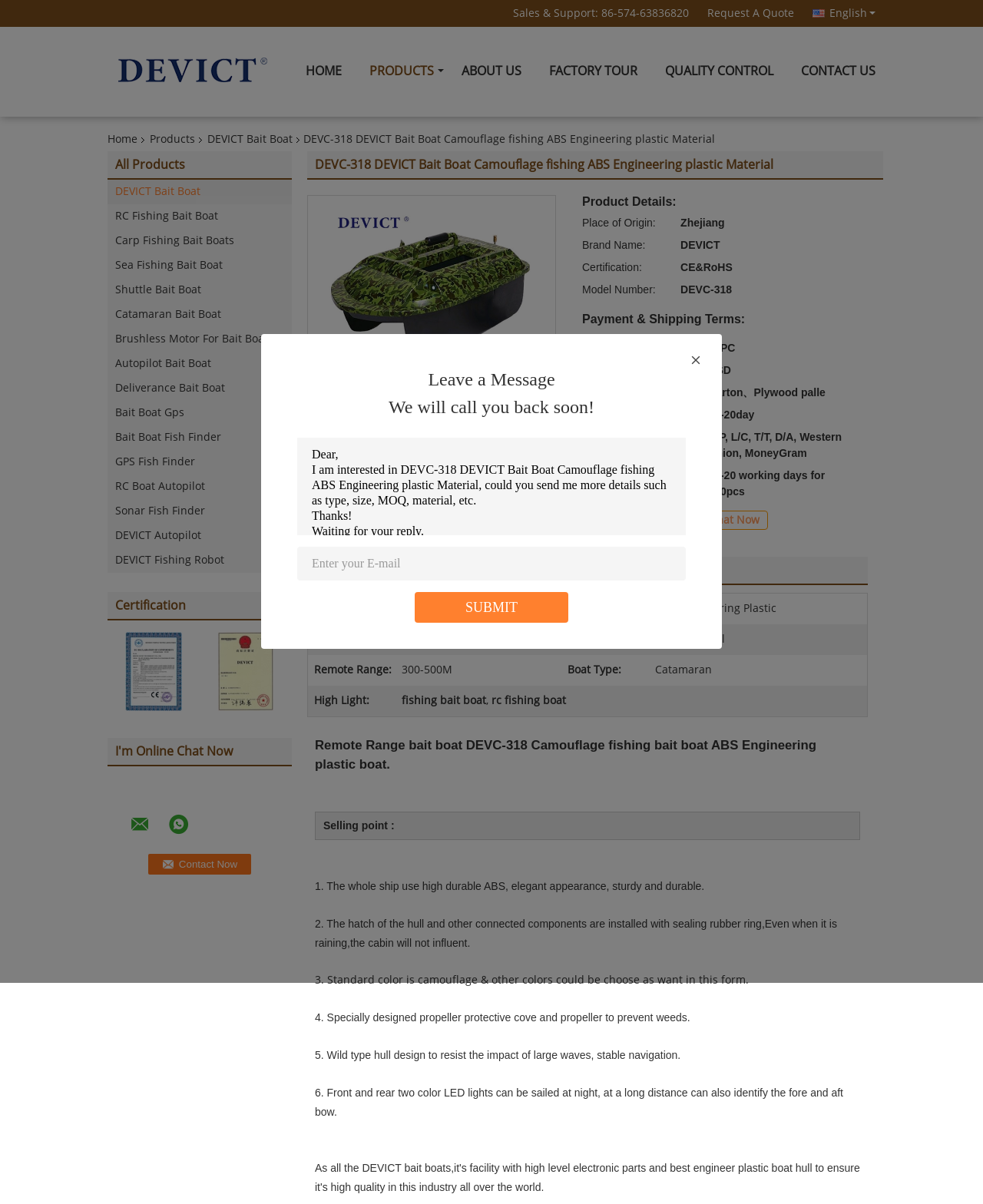Please answer the following question using a single word or phrase: 
What is the certification of the product?

China Beijing Devict Technology Co.,Ltd certification